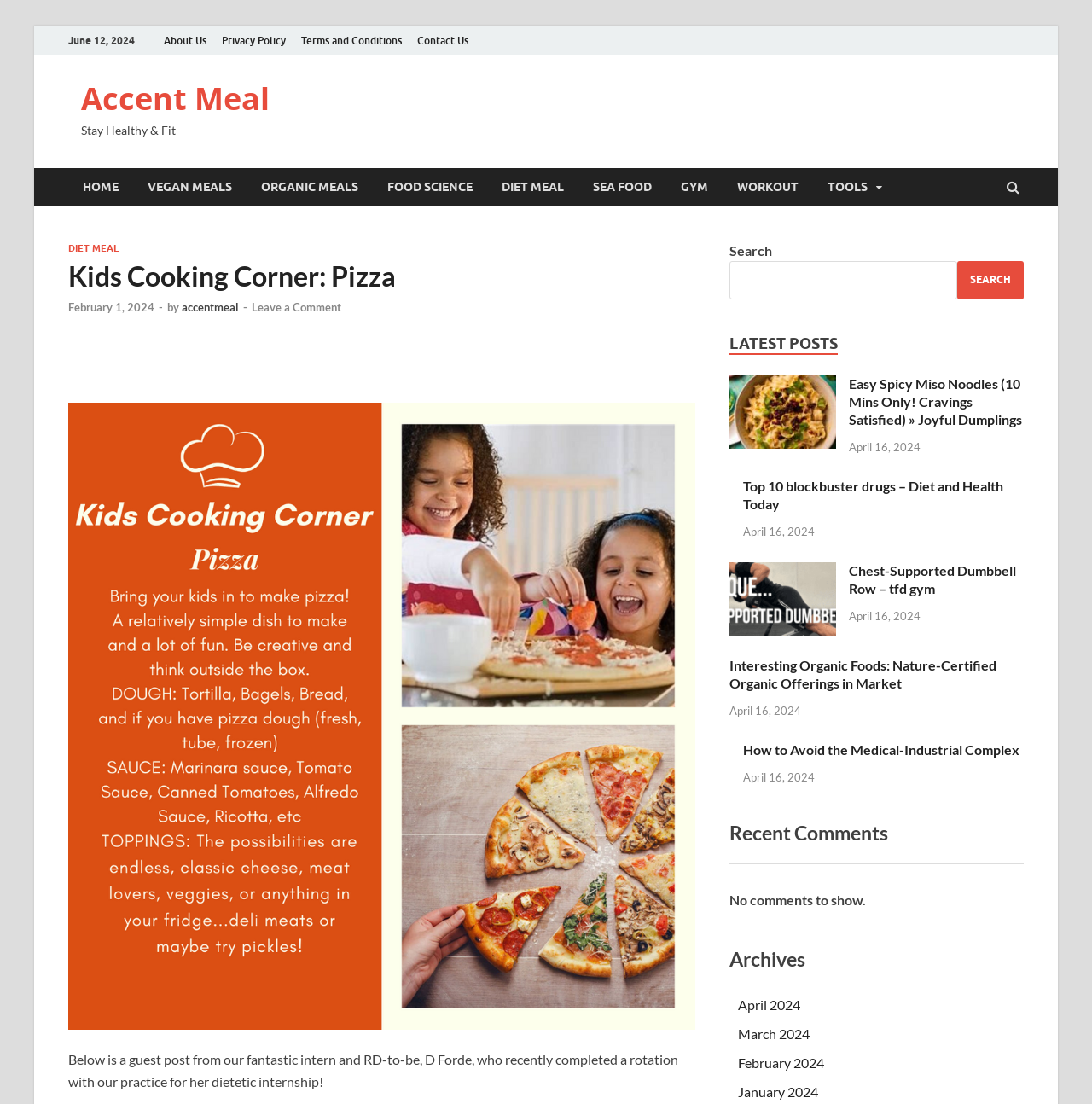Identify the bounding box coordinates of the specific part of the webpage to click to complete this instruction: "Search for something".

[0.668, 0.236, 0.877, 0.271]